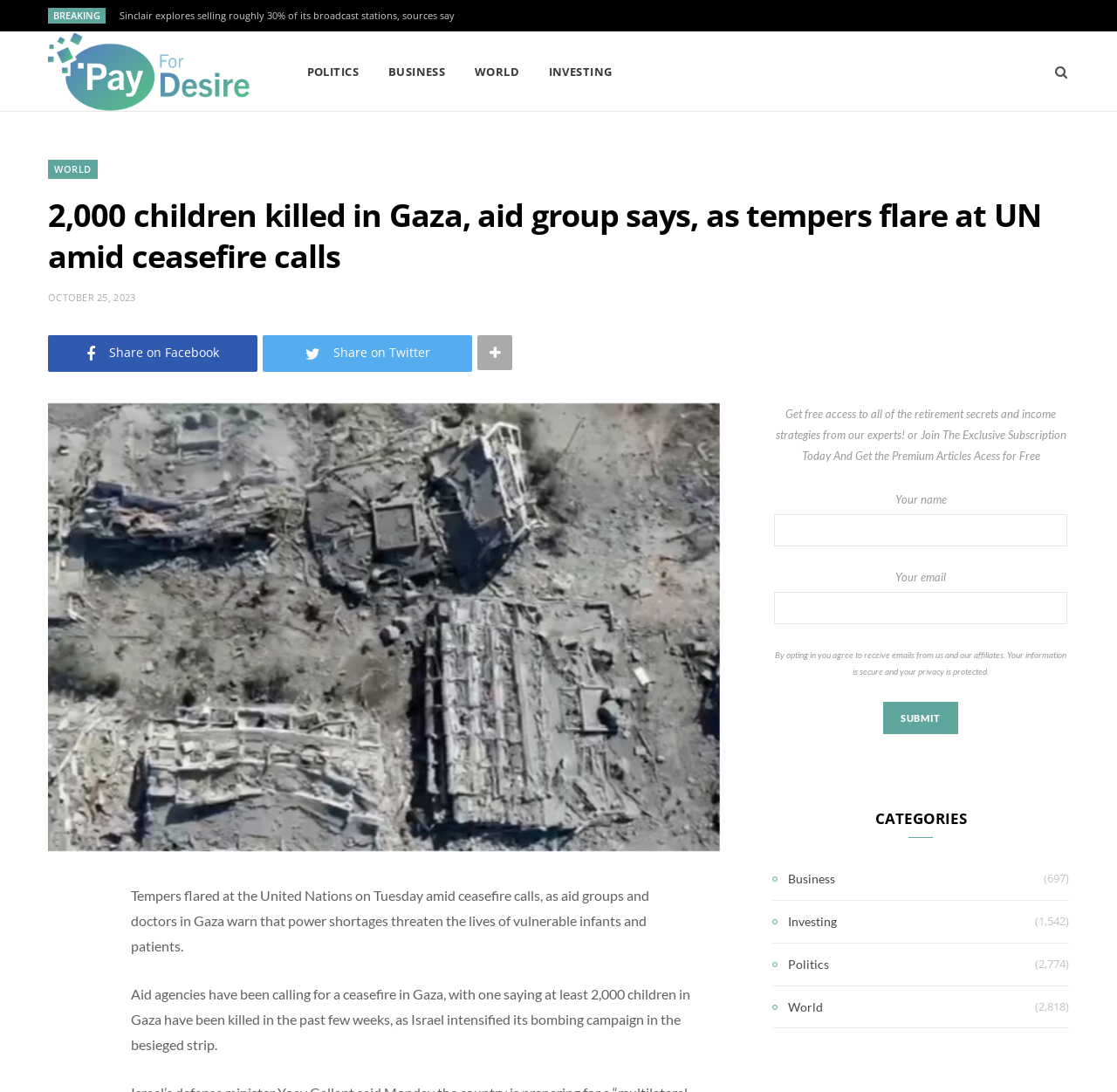Find the bounding box coordinates of the clickable area required to complete the following action: "Enter your name in the contact form".

[0.693, 0.471, 0.955, 0.5]